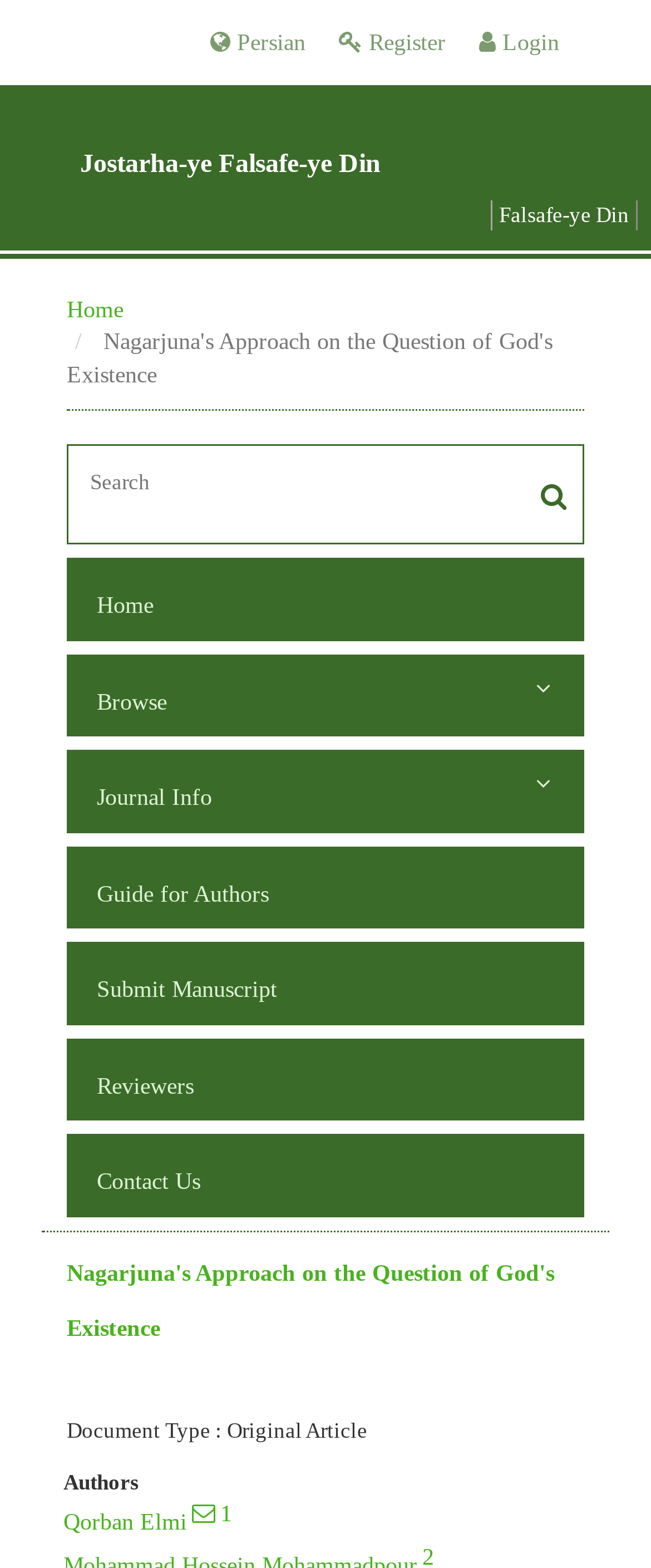Identify the bounding box coordinates of the clickable region necessary to fulfill the following instruction: "search". The bounding box coordinates should be four float numbers between 0 and 1, i.e., [left, top, right, bottom].

[0.105, 0.284, 0.895, 0.325]